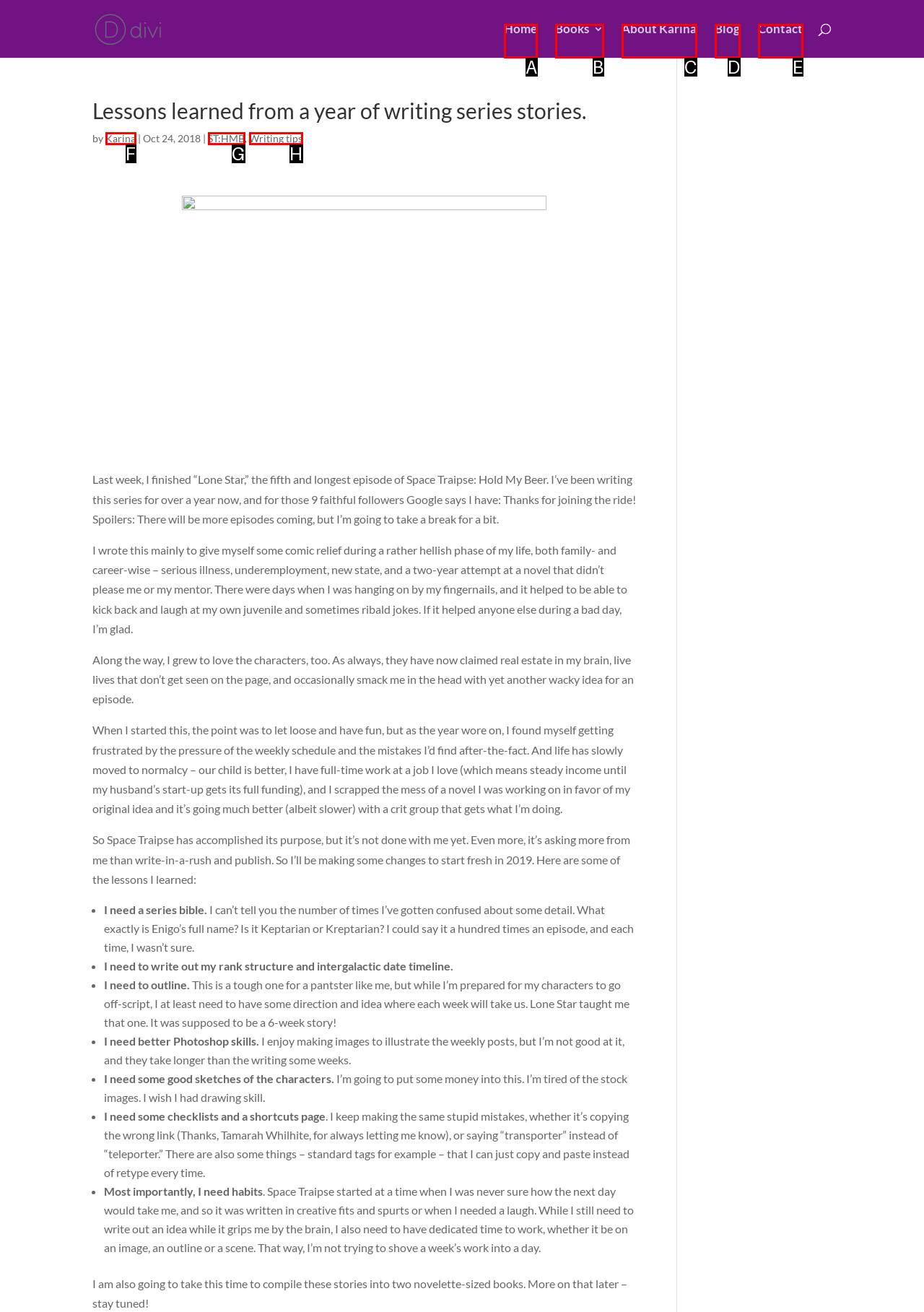Match the description: Blog to the correct HTML element. Provide the letter of your choice from the given options.

D